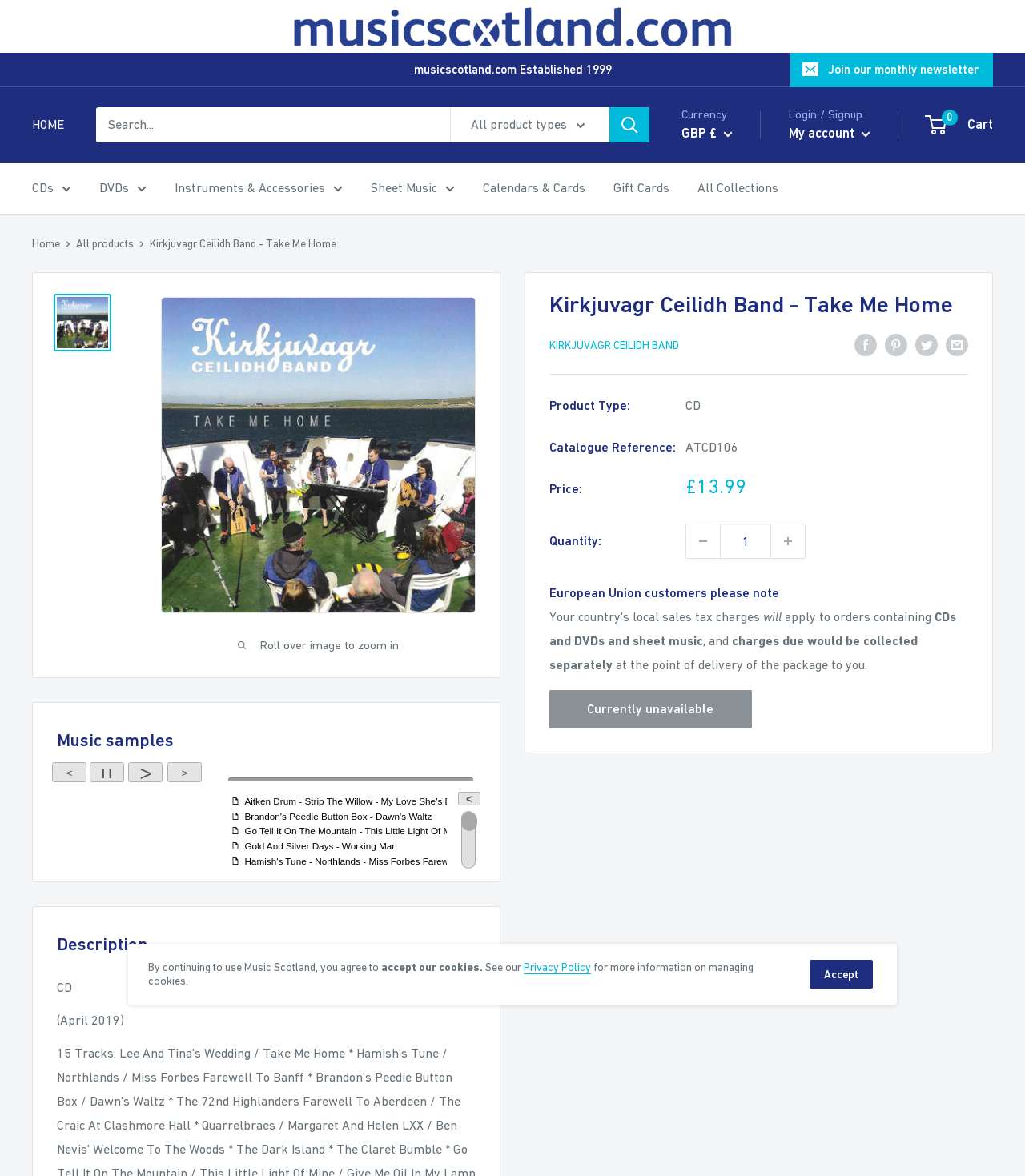Determine the bounding box coordinates for the HTML element mentioned in the following description: "Home". The coordinates should be a list of four floats ranging from 0 to 1, represented as [left, top, right, bottom].

[0.031, 0.201, 0.059, 0.212]